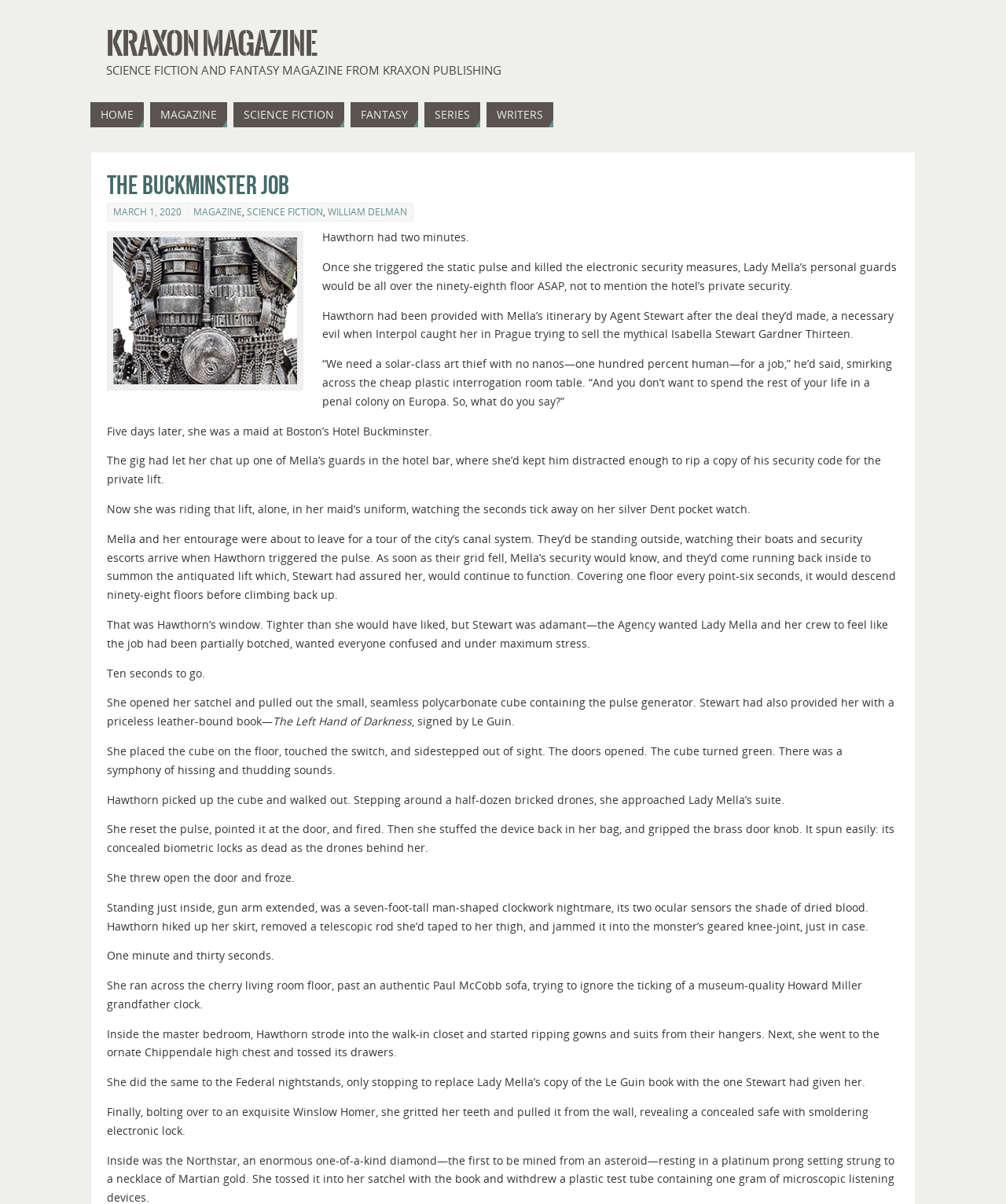Can you pinpoint the bounding box coordinates for the clickable element required for this instruction: "Go to HOME"? The coordinates should be four float numbers between 0 and 1, i.e., [left, top, right, bottom].

[0.09, 0.085, 0.143, 0.106]